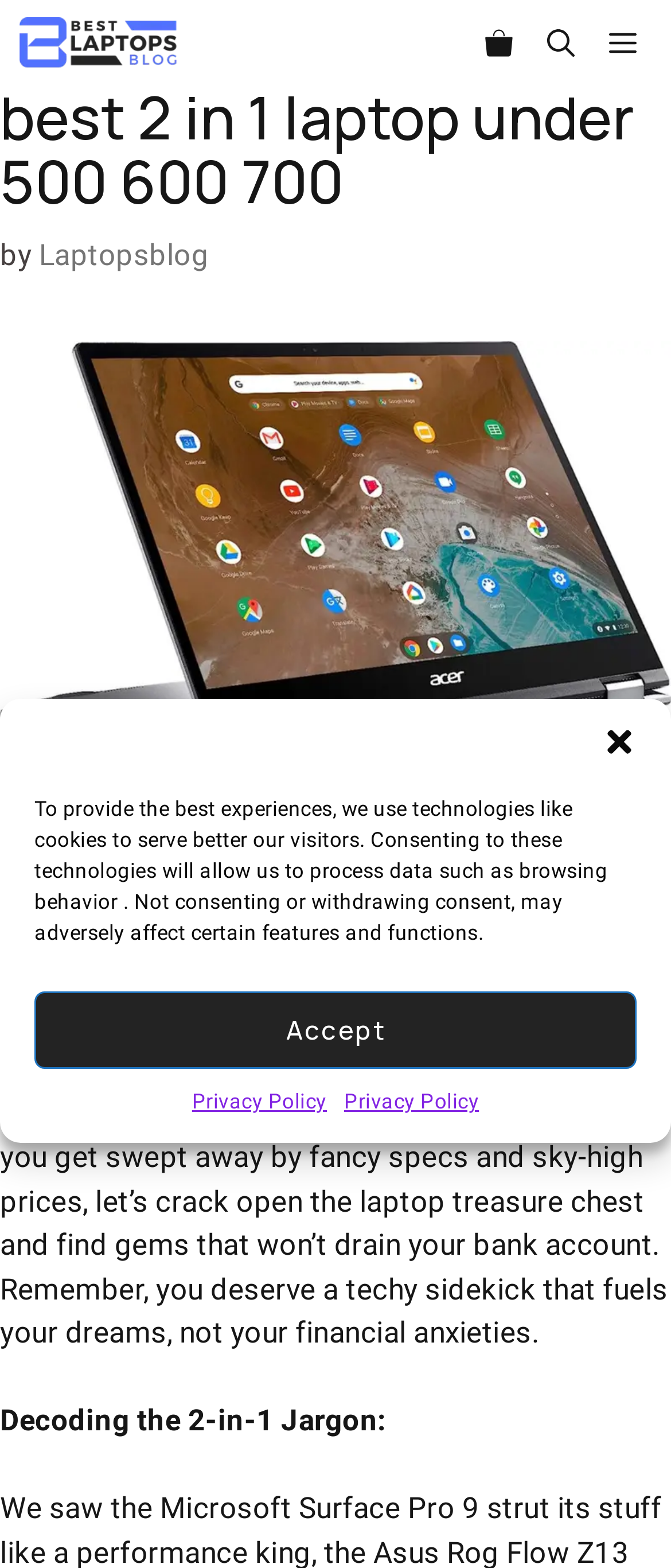Could you locate the bounding box coordinates for the section that should be clicked to accomplish this task: "Open the menu".

[0.882, 0.0, 1.0, 0.055]